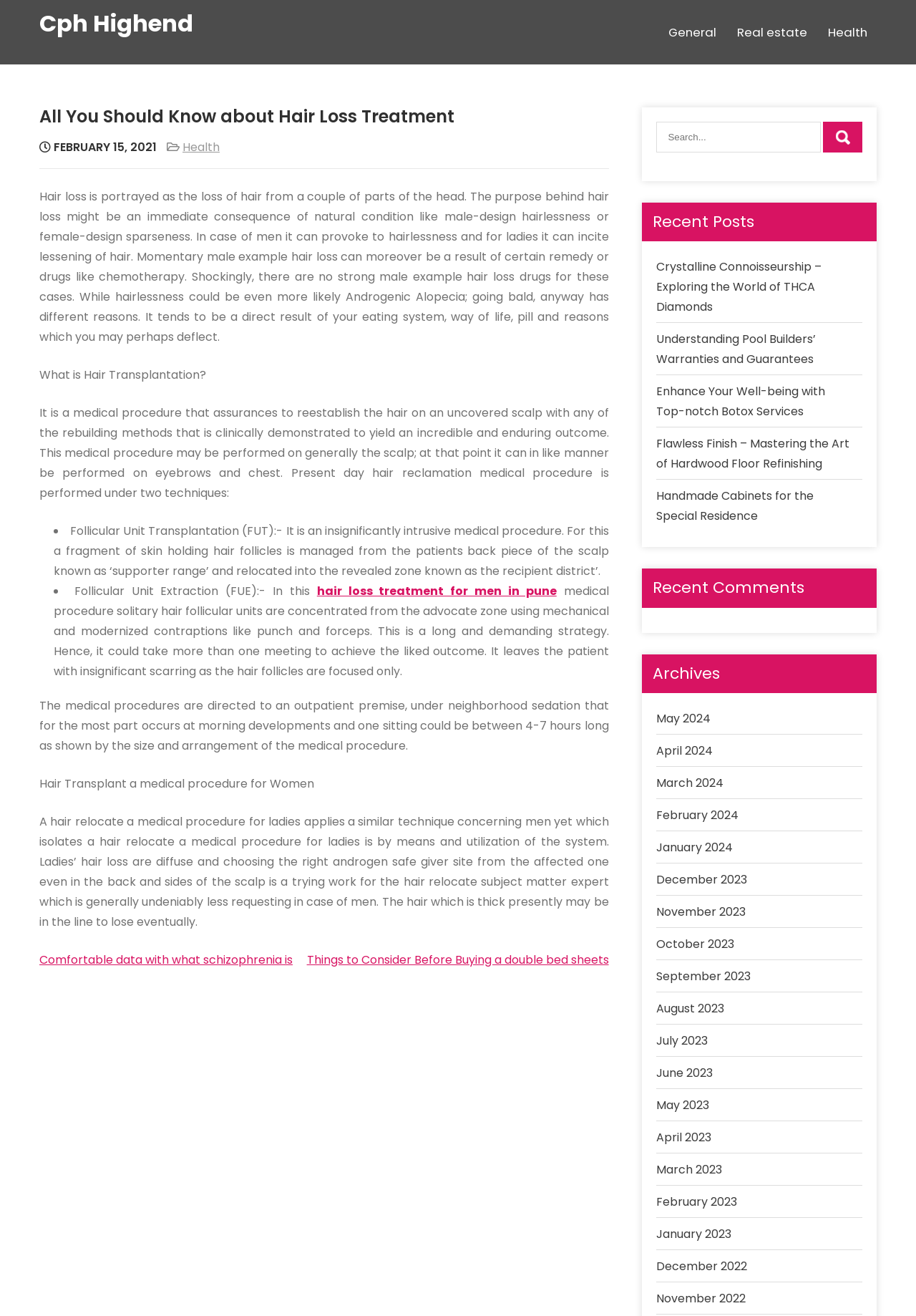Provide the bounding box coordinates for the UI element that is described by this text: "General". The coordinates should be in the form of four float numbers between 0 and 1: [left, top, right, bottom].

[0.72, 0.0, 0.792, 0.049]